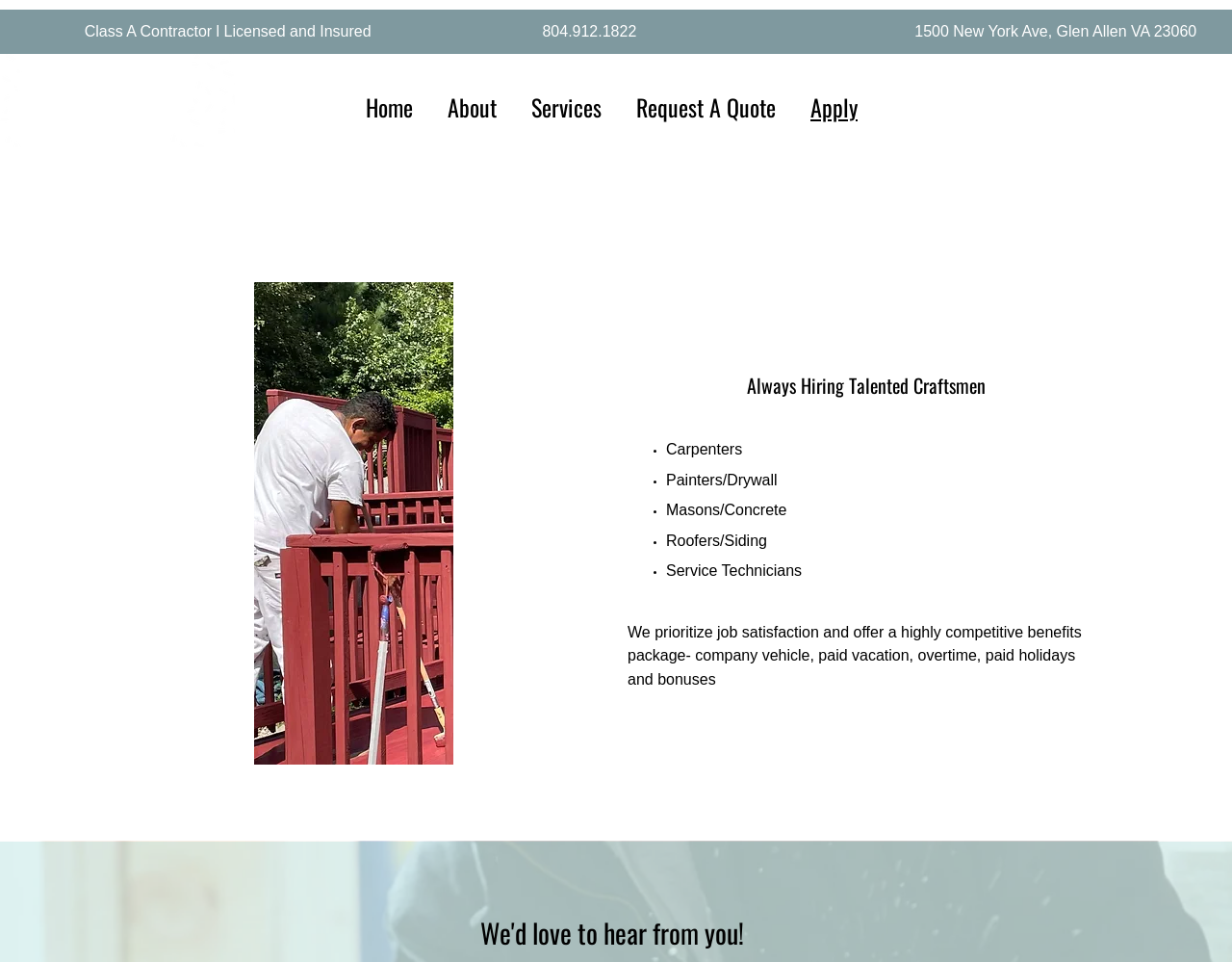Illustrate the webpage's structure and main components comprehensively.

This webpage is about a company that is hiring talented craftsmen. At the top, there is a header with the company's name, address, and phone number. Below the header, there is a navigation menu with five links: Home, About, Services, Request A Quote, and Apply.

The main content of the page is divided into two sections. The first section has a heading that reads "Always Hiring Talented Craftsmen" and lists various job positions, including Carpenters, Painters/Drywall, Masons/Concrete, Roofers/Siding, and Service Technicians, each marked with a bullet point. 

Below the job list, there is a paragraph describing the company's benefits package, which includes a company vehicle, paid vacation, overtime, paid holidays, and bonuses.

At the bottom of the page, there is a call-to-action heading that reads "We'd love to hear from you!"